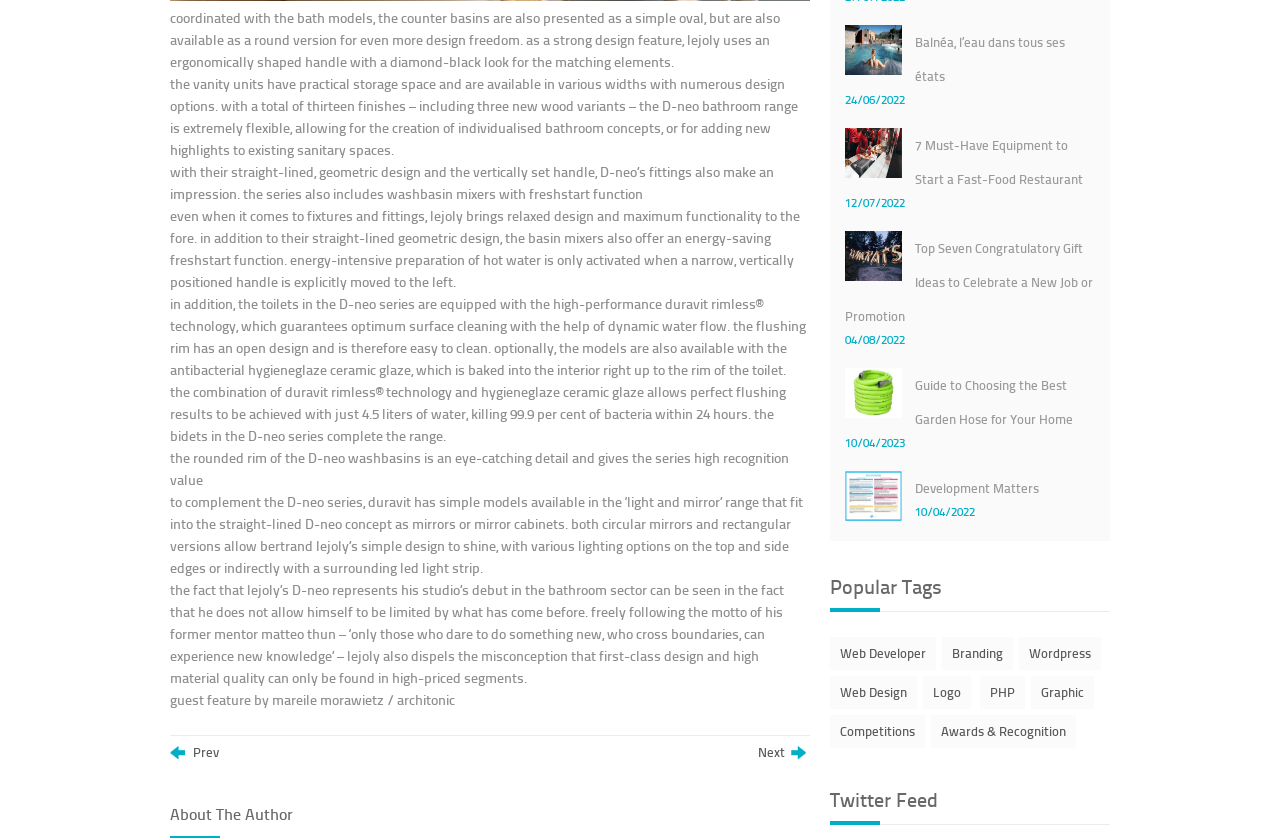Show the bounding box coordinates for the HTML element as described: "Awards & Recognition".

[0.727, 0.853, 0.841, 0.893]